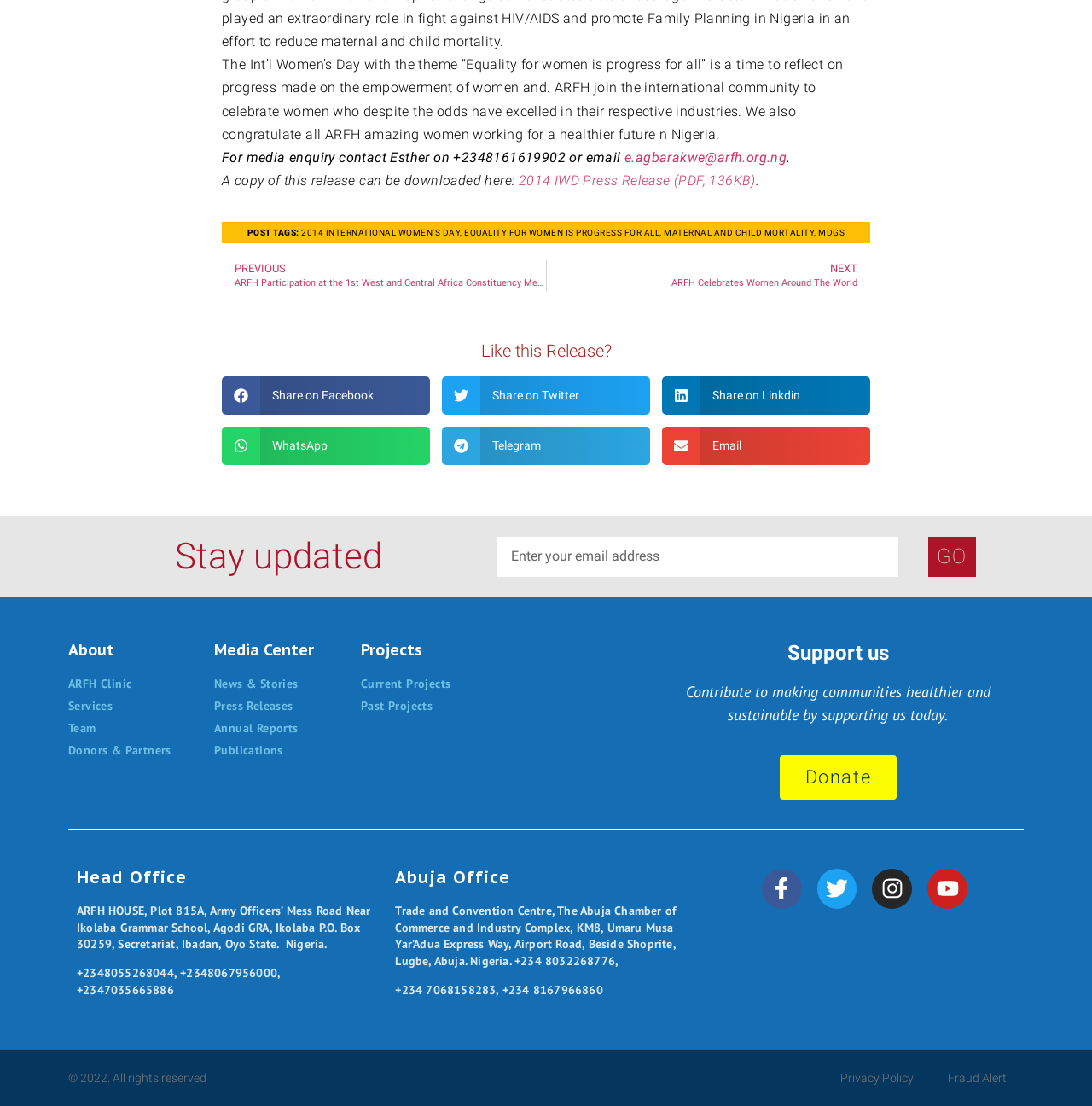Provide a one-word or one-phrase answer to the question:
How many offices does ARFH have?

2